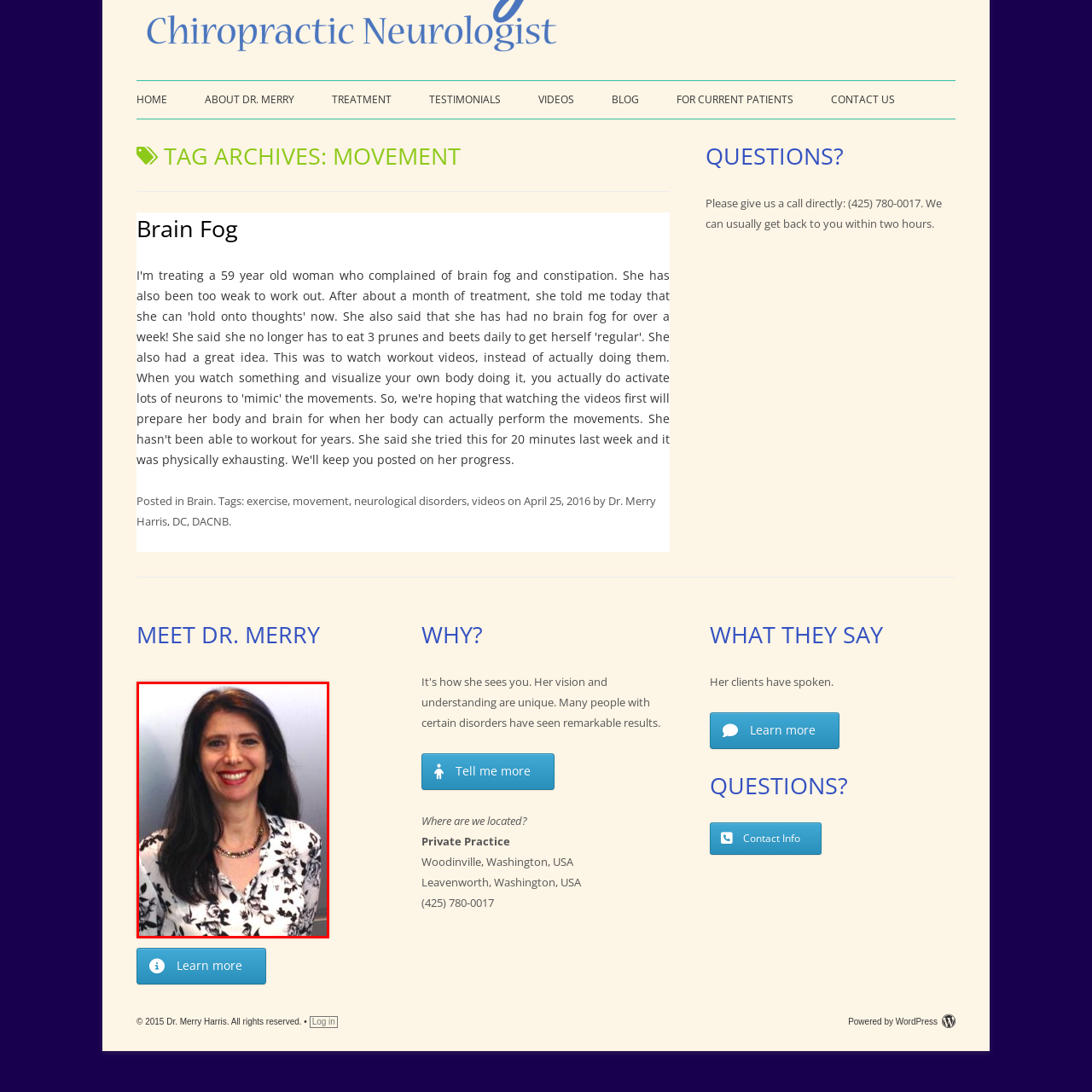Explain the image in the red bounding box with extensive details.

This image features Dr. Merry Harris, a chiropractor recognized for her expertise in neurology and movement disorders. She is depicted smiling warmly while wearing a floral-patterned blouse and a necklace, which adds a touch of professional elegance. Dr. Harris is likely to engage with her patients, reflecting a welcoming demeanor in her practice. The context suggests her role in offering treatments related to neurological disorders, as indicated by her professional designation, "DC, DACNB." This portrait serves to connect her identity with her dedication to patient care in her clinic, located in Woodinville, Washington.